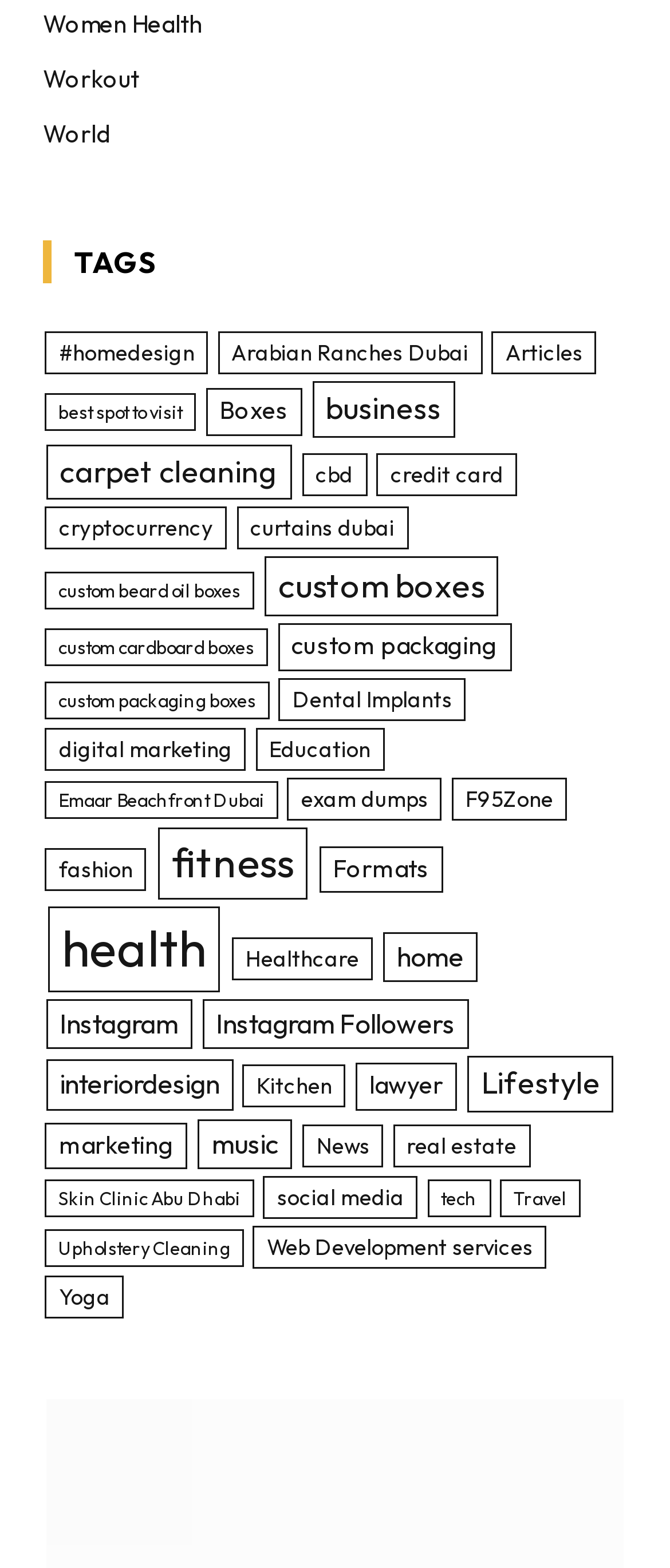Using the information in the image, give a detailed answer to the following question: How many categories are related to design?

I searched for categories related to design and found 'interiordesign' with 6 items, 'homedesign' with 4 items, and 'curtains dubai' with 4 items.